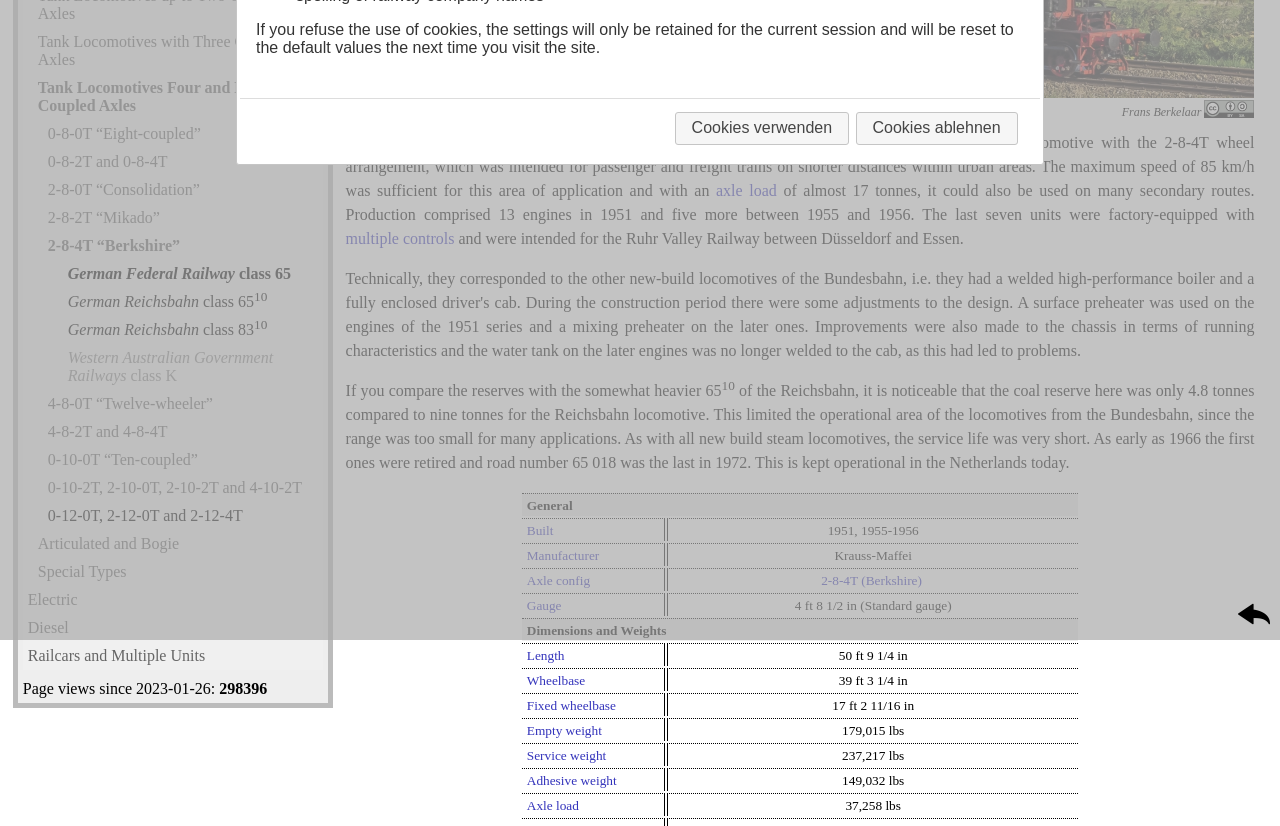Find the bounding box coordinates of the UI element according to this description: "Articulated and Bogie".

[0.026, 0.642, 0.252, 0.676]